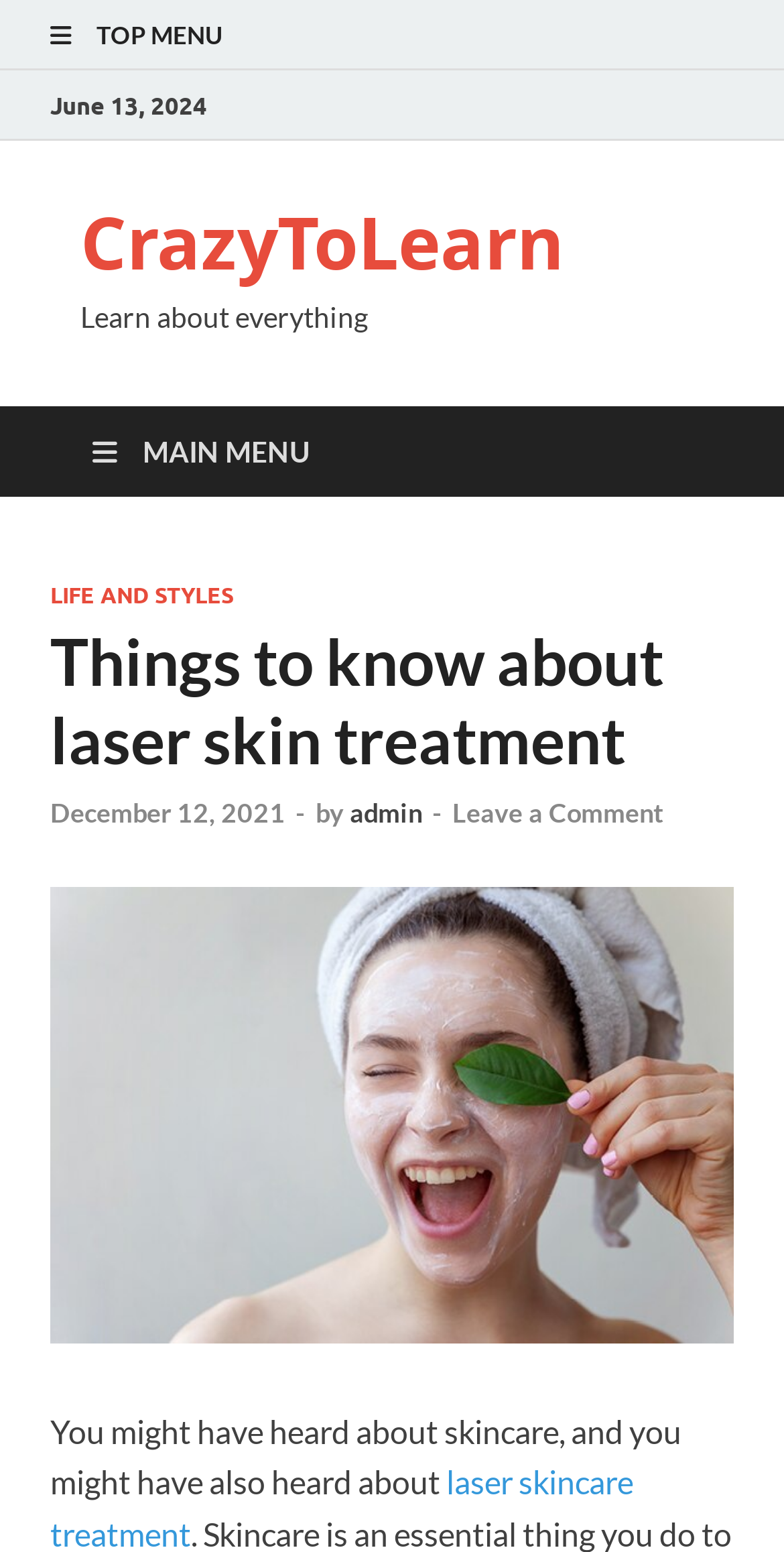Please identify the bounding box coordinates of the region to click in order to complete the given instruction: "go to main menu". The coordinates should be four float numbers between 0 and 1, i.e., [left, top, right, bottom].

[0.077, 0.262, 0.436, 0.32]